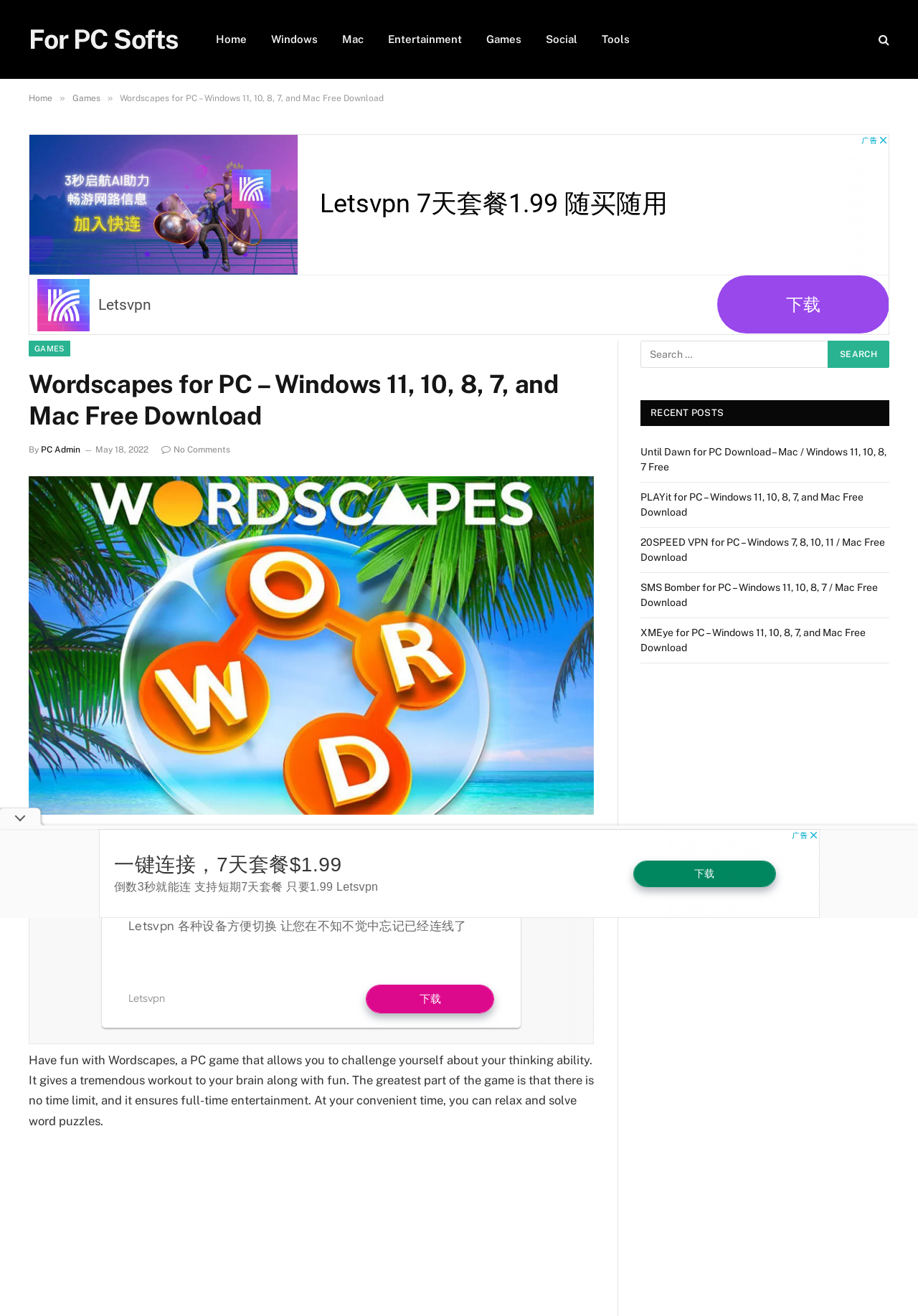Please specify the bounding box coordinates of the element that should be clicked to execute the given instruction: 'View the 'Until Dawn for PC Download – Mac / Windows 11, 10, 8, 7 Free' post'. Ensure the coordinates are four float numbers between 0 and 1, expressed as [left, top, right, bottom].

[0.698, 0.339, 0.966, 0.359]